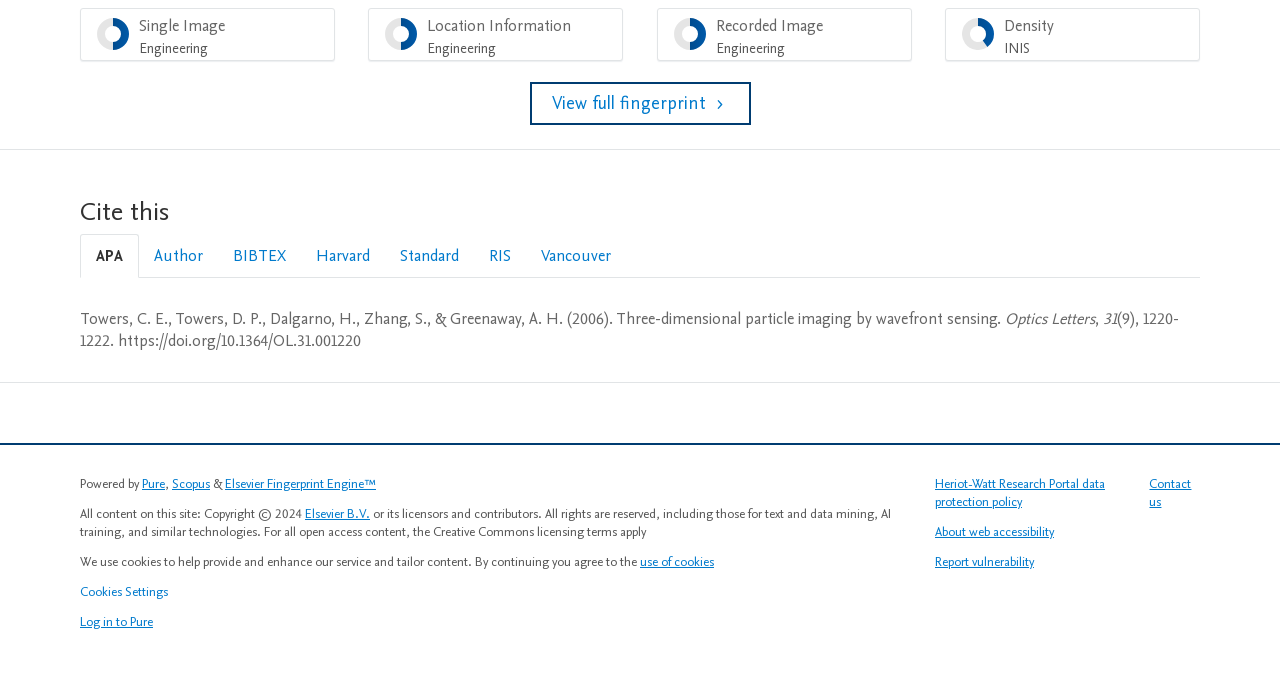Locate the UI element that matches the description Scopus in the webpage screenshot. Return the bounding box coordinates in the format (top-left x, top-left y, bottom-right x, bottom-right y), with values ranging from 0 to 1.

[0.134, 0.706, 0.164, 0.732]